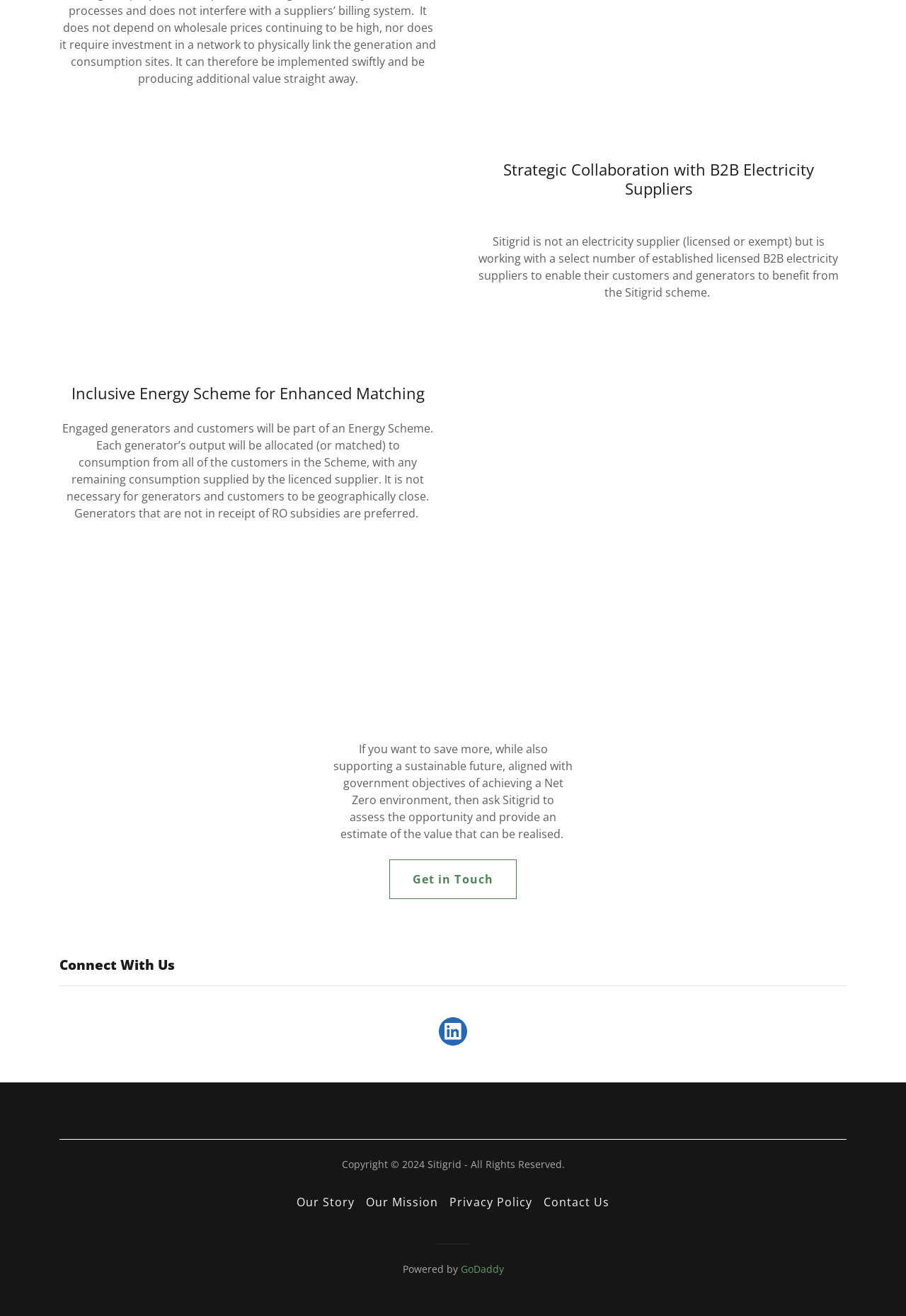Please answer the following question using a single word or phrase: 
What social media platform is linked to?

LinkedIn